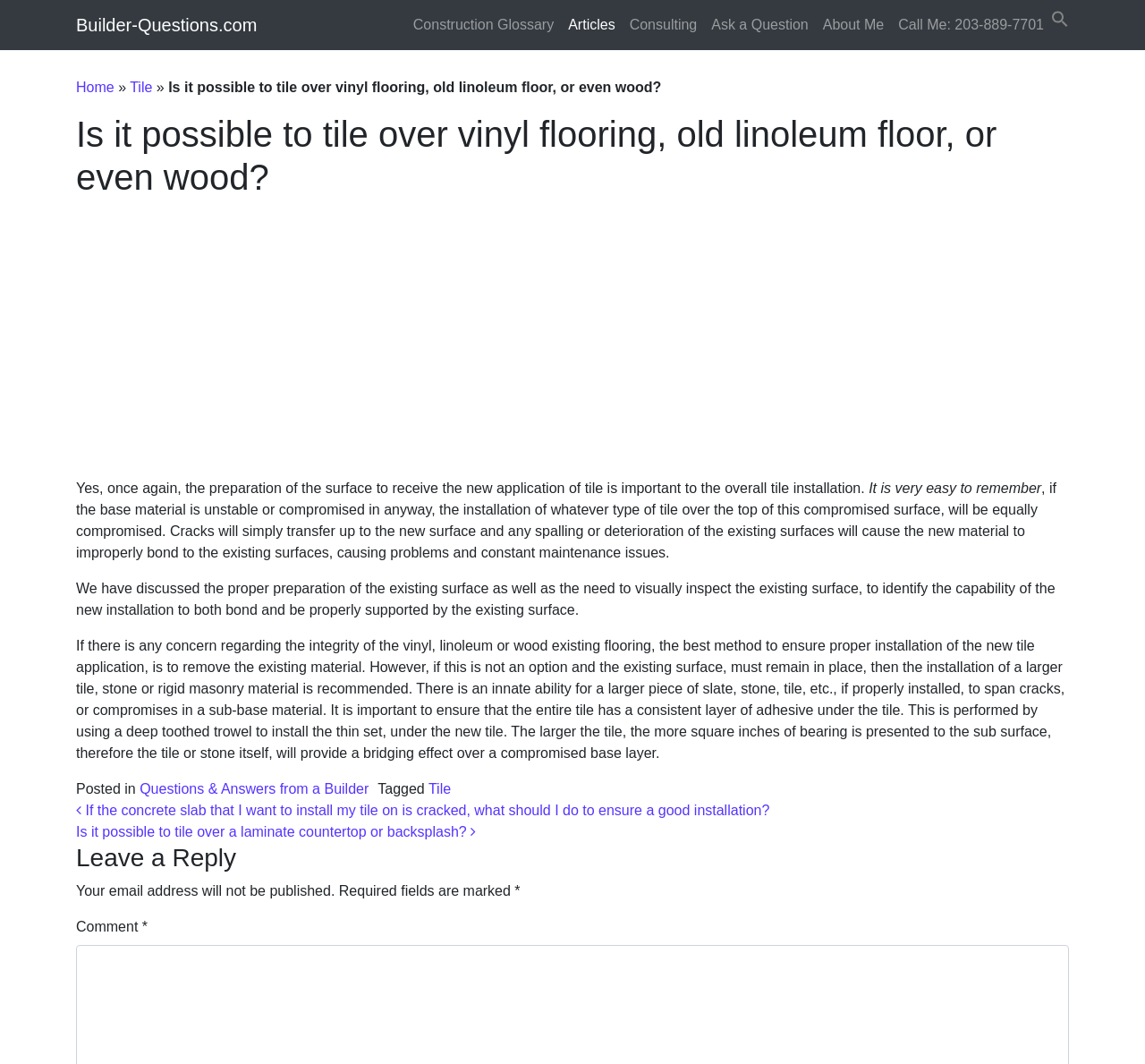Can you specify the bounding box coordinates for the region that should be clicked to fulfill this instruction: "Click the link 'Personal Injury'".

None